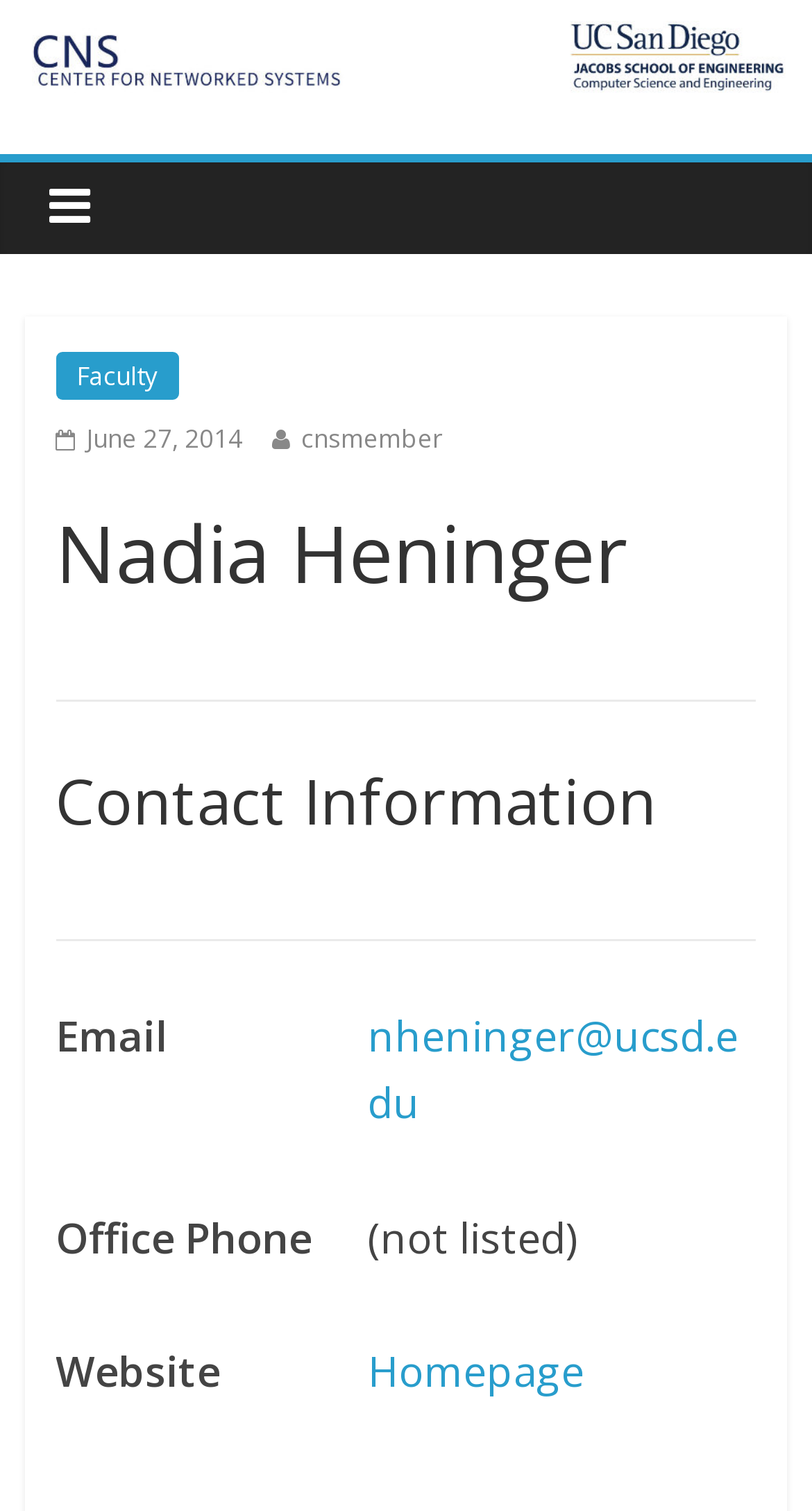Please respond in a single word or phrase: 
What is the office phone number of the faculty member?

(not listed)